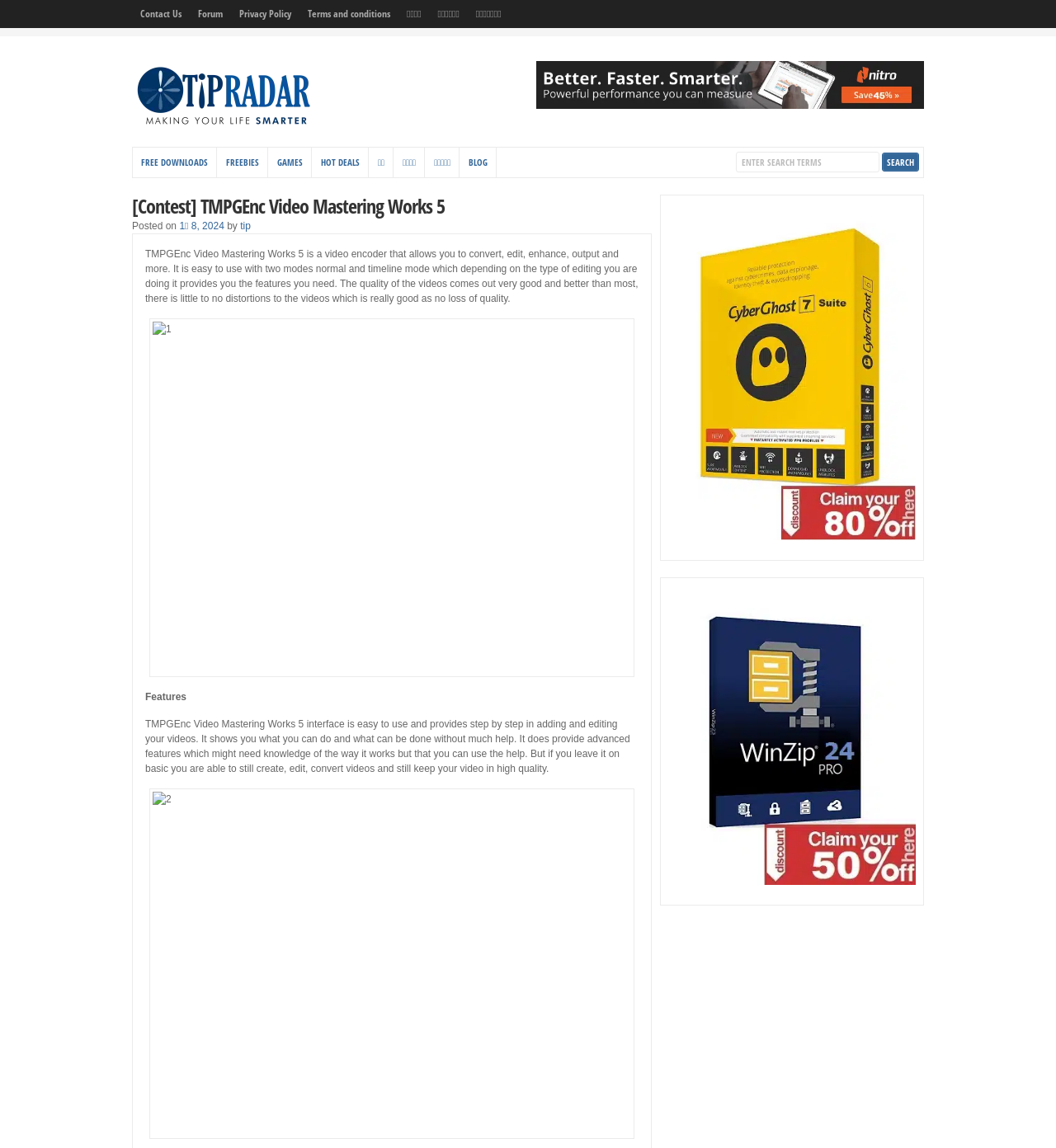Kindly determine the bounding box coordinates for the clickable area to achieve the given instruction: "Search for free downloads".

[0.126, 0.129, 0.205, 0.154]